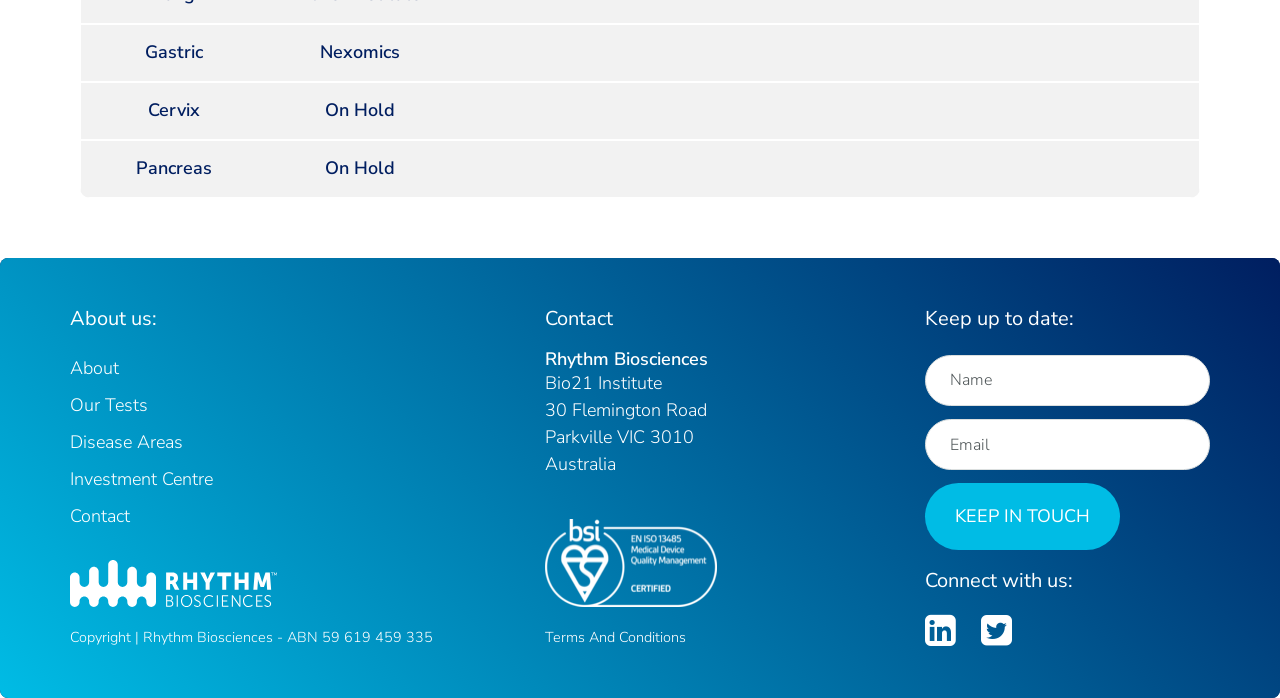Find the bounding box of the UI element described as: "Contact". The bounding box coordinates should be given as four float values between 0 and 1, i.e., [left, top, right, bottom].

[0.055, 0.713, 0.426, 0.766]